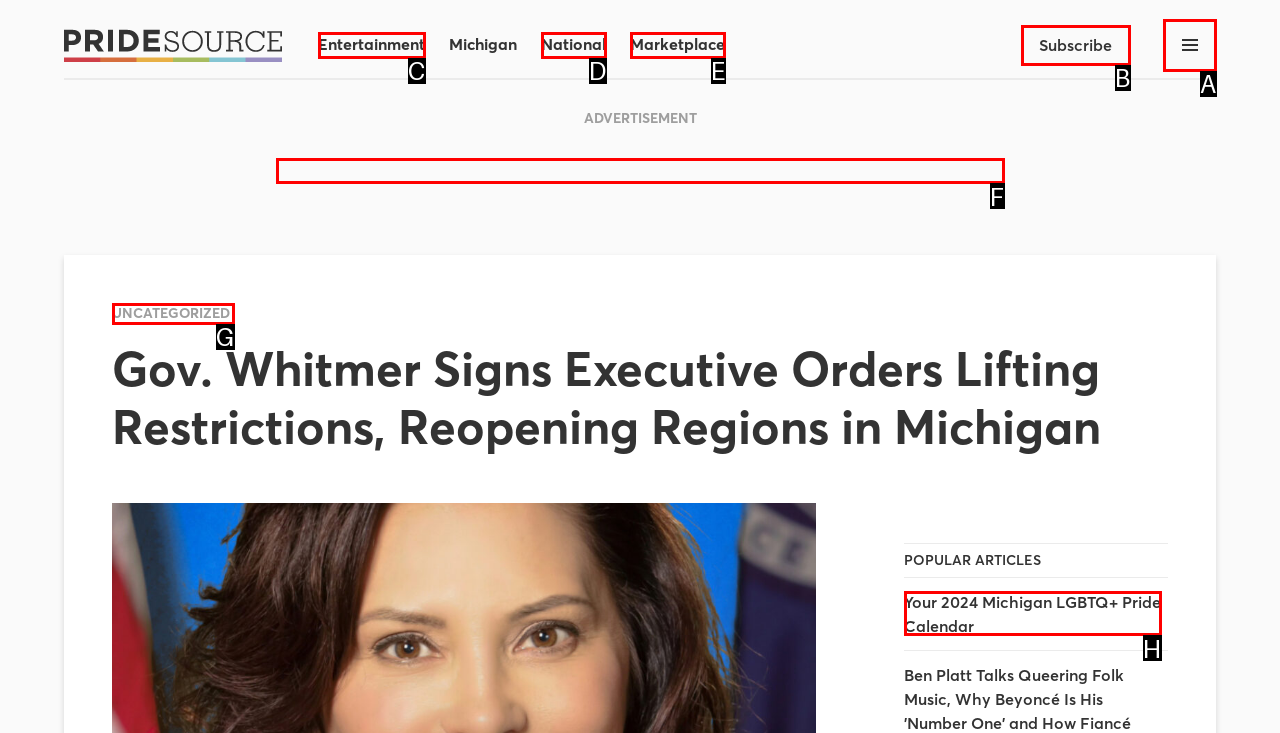Determine which HTML element to click on in order to complete the action: Open the menu.
Reply with the letter of the selected option.

A